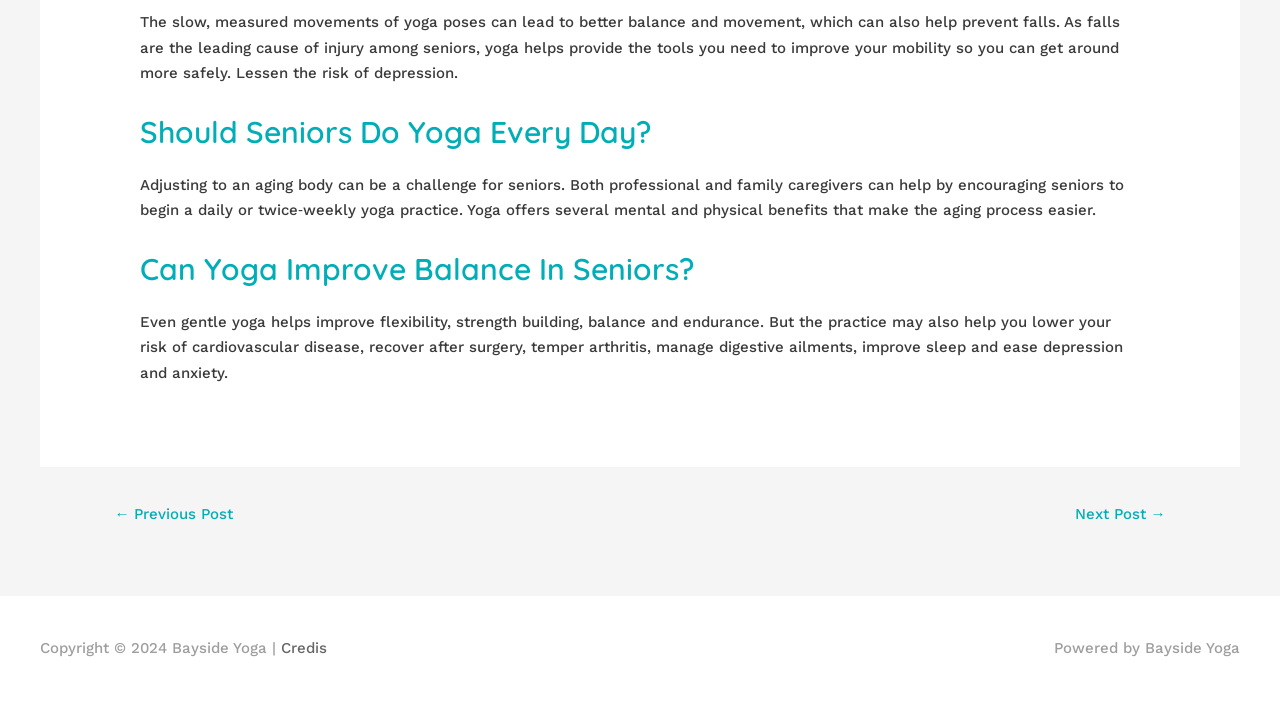Respond to the following query with just one word or a short phrase: 
What is the navigation option at the bottom?

Previous and Next Post